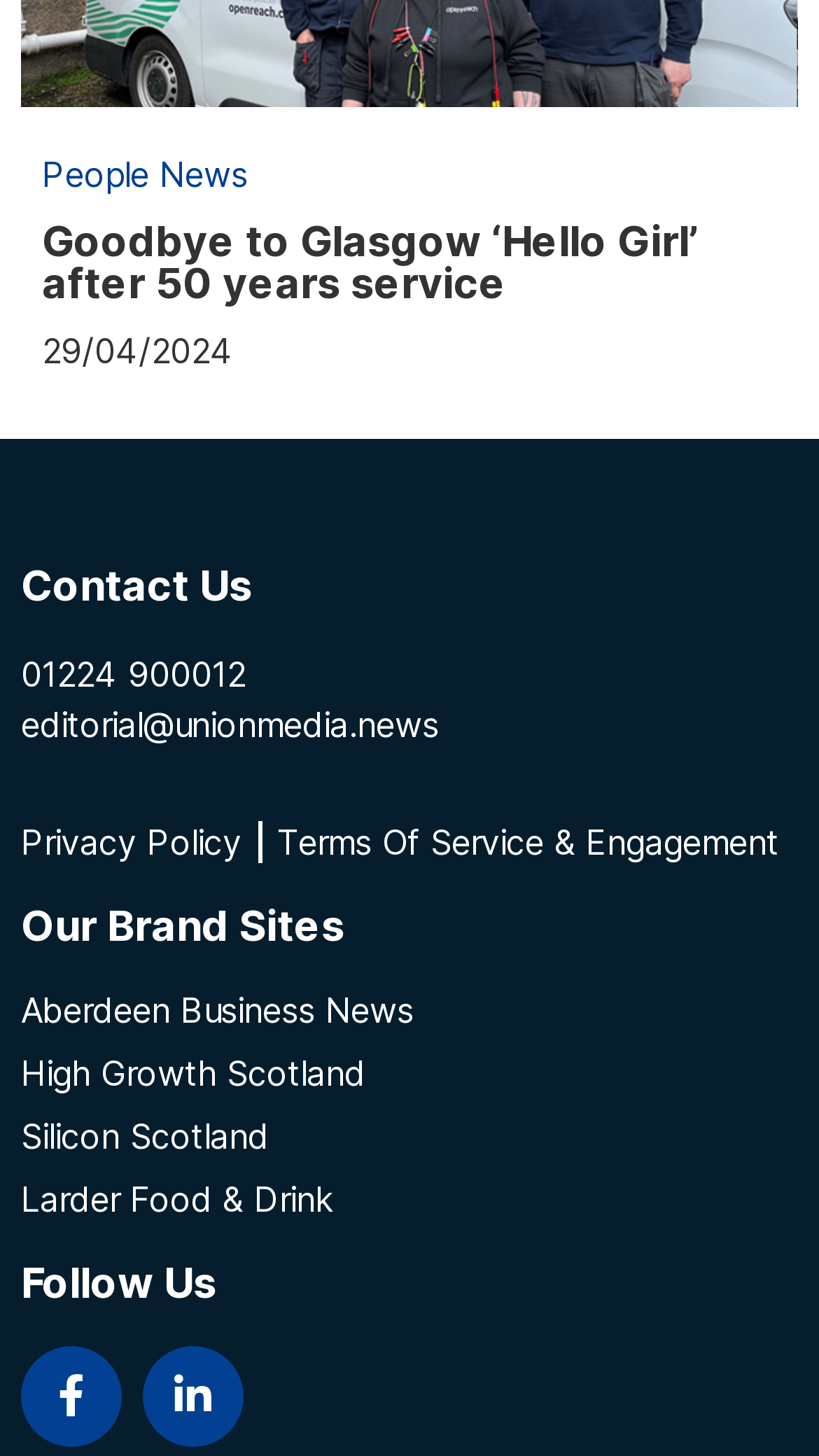Determine the bounding box coordinates of the section to be clicked to follow the instruction: "Contact us by phone". The coordinates should be given as four float numbers between 0 and 1, formatted as [left, top, right, bottom].

[0.026, 0.448, 0.3, 0.477]